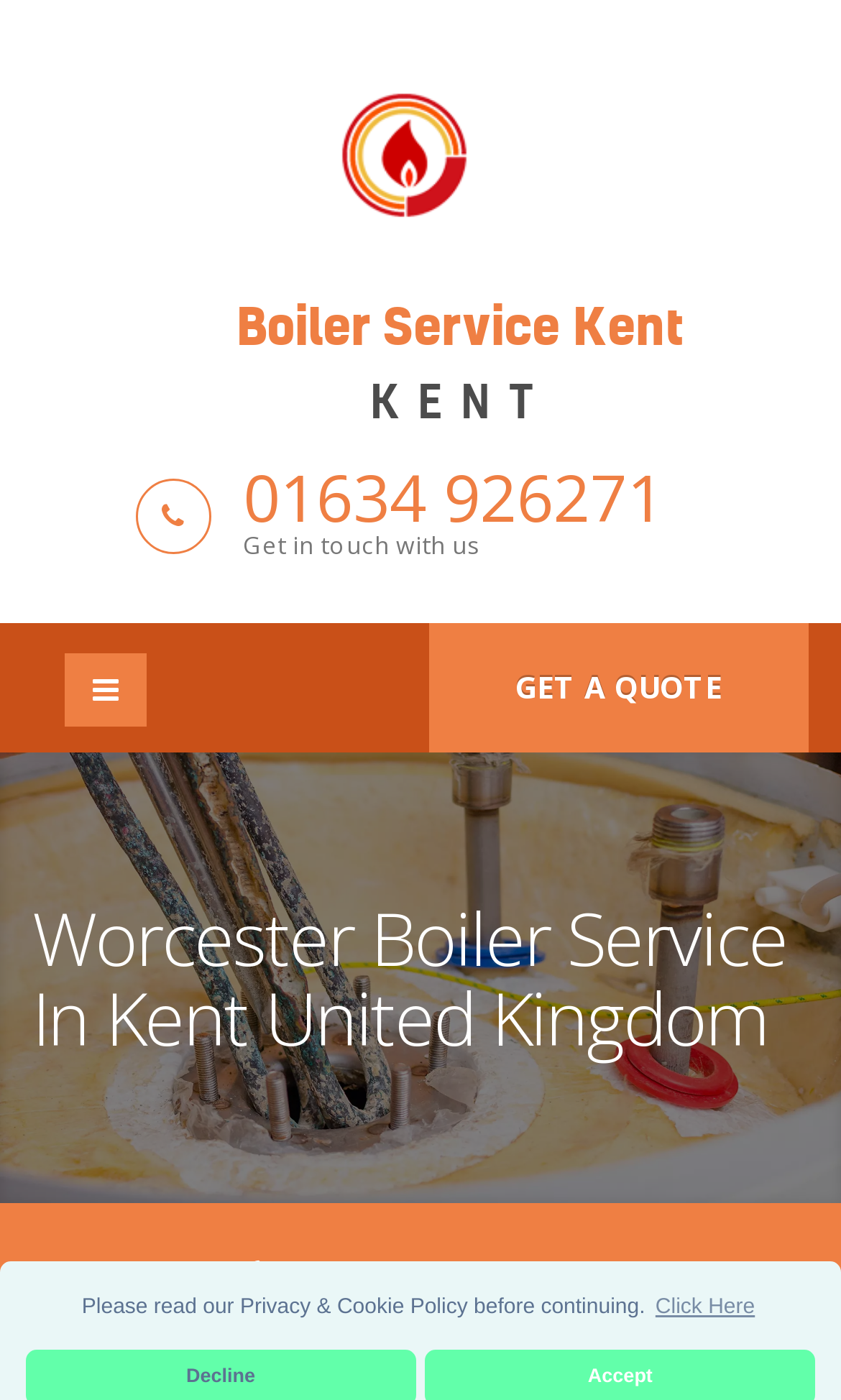What is the topic of the webpage?
Please provide a comprehensive answer based on the contents of the image.

I found the topic of the webpage by looking at the heading element that contains the text 'Worcester Boiler Service In Kent United Kingdom'. This heading element is located near the top of the webpage, and it is a prominent heading that sets the context for the rest of the content, indicating that the webpage is about Worcester boiler service in Kent.